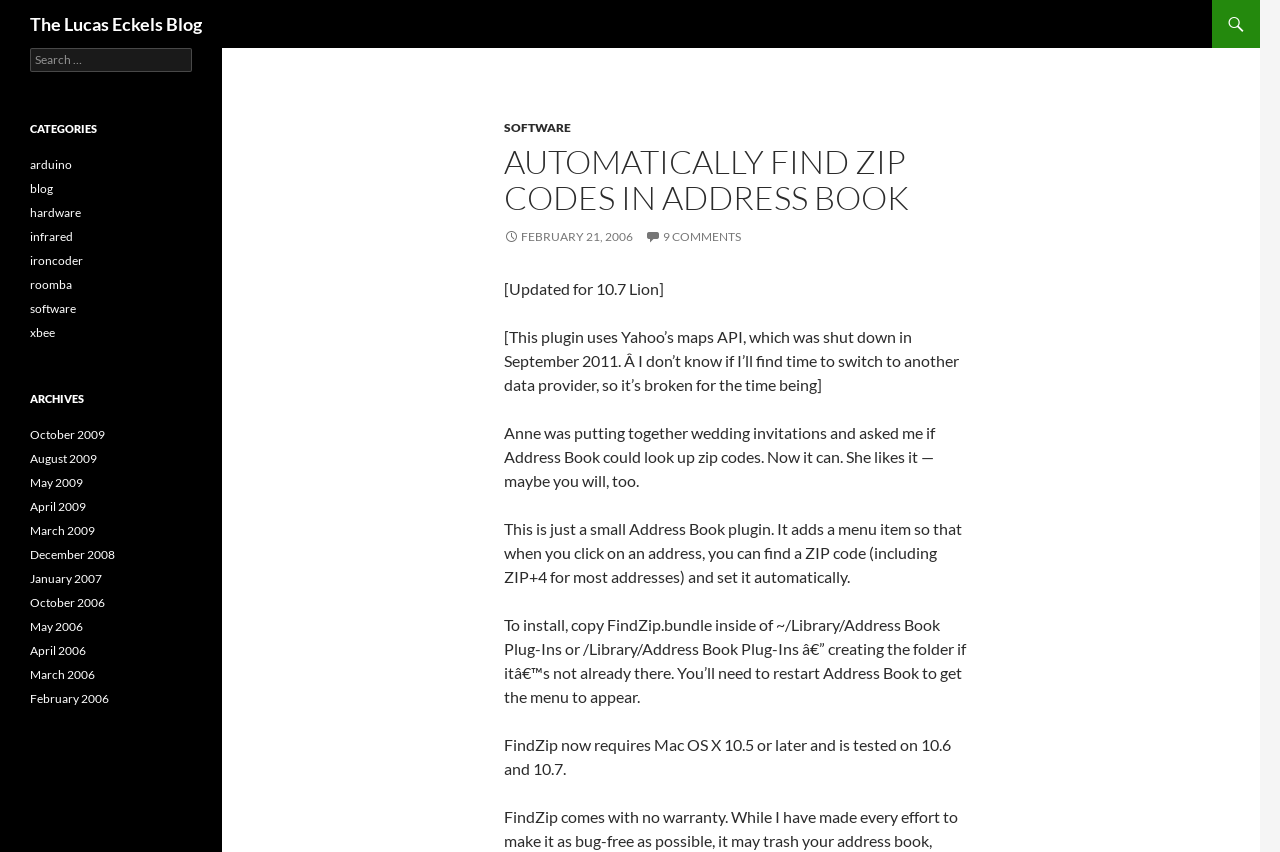Provide a short answer using a single word or phrase for the following question: 
What is the topic of the blog post?

AUTOMATICALLY FIND ZIP CODES IN ADDRESS BOOK